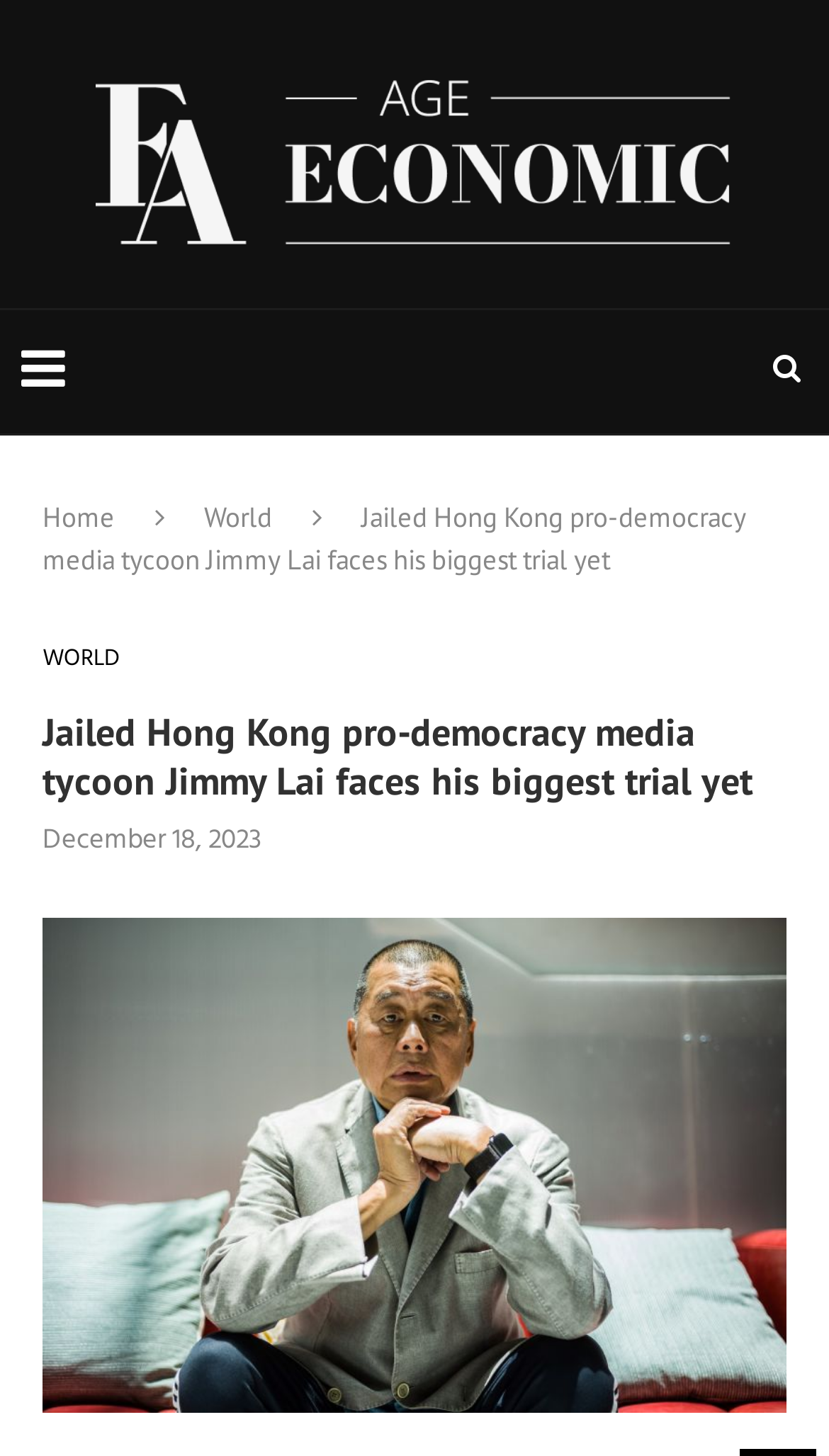Locate the primary heading on the webpage and return its text.

Jailed Hong Kong pro-democracy media tycoon Jimmy Lai faces his biggest trial yet